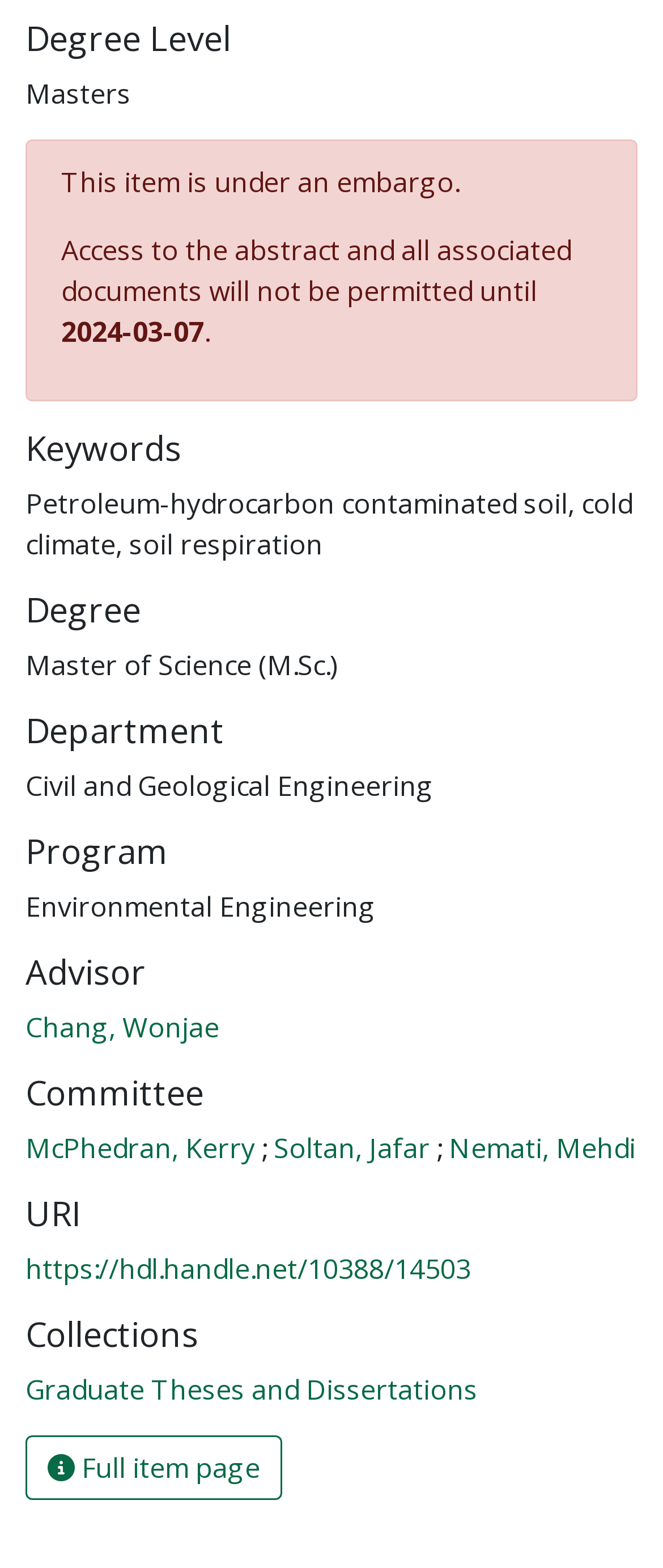Please locate the bounding box coordinates of the element that should be clicked to complete the given instruction: "Visit the URI".

[0.038, 0.797, 0.71, 0.821]